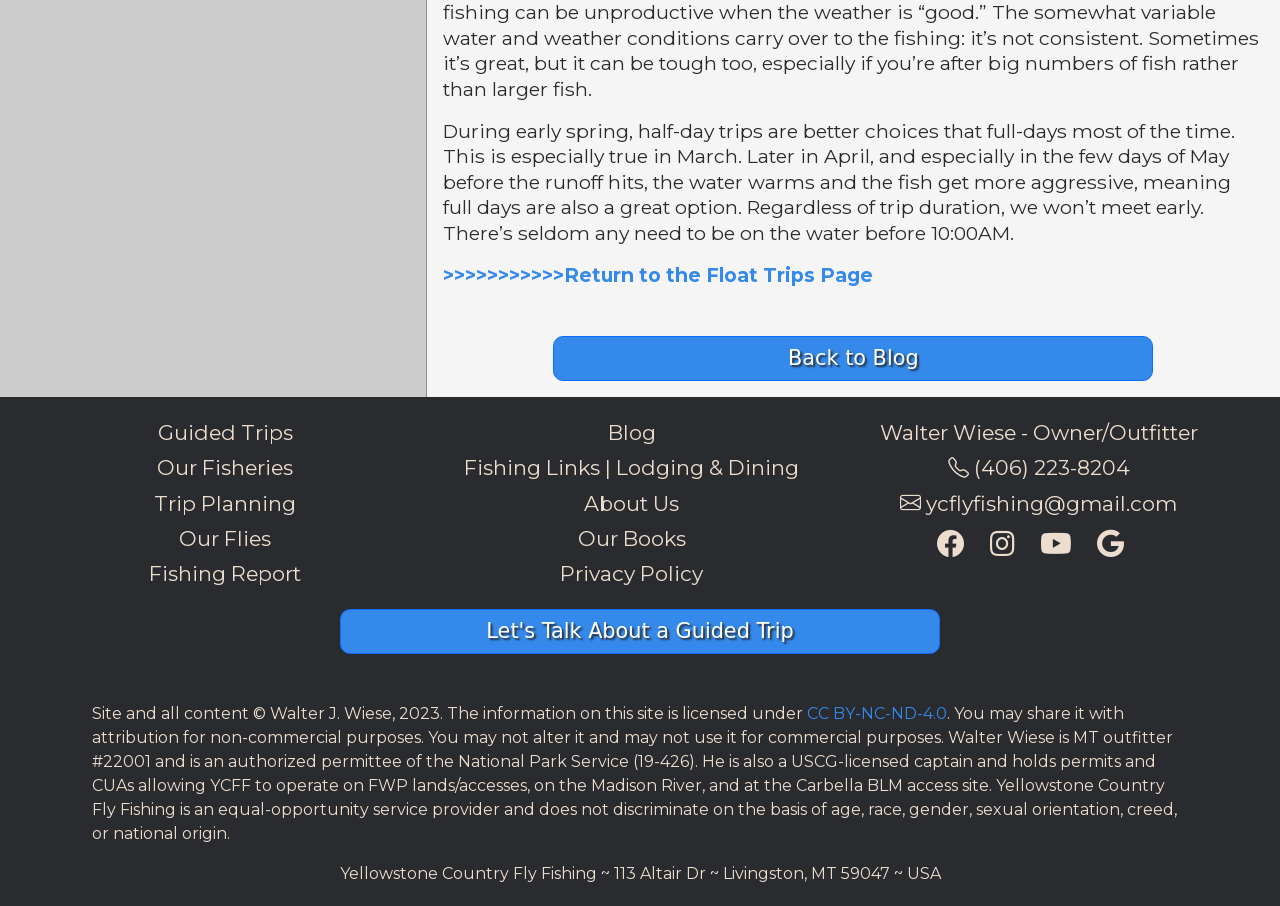Kindly determine the bounding box coordinates for the clickable area to achieve the given instruction: "Click on the 'Graphic Utility' link".

None